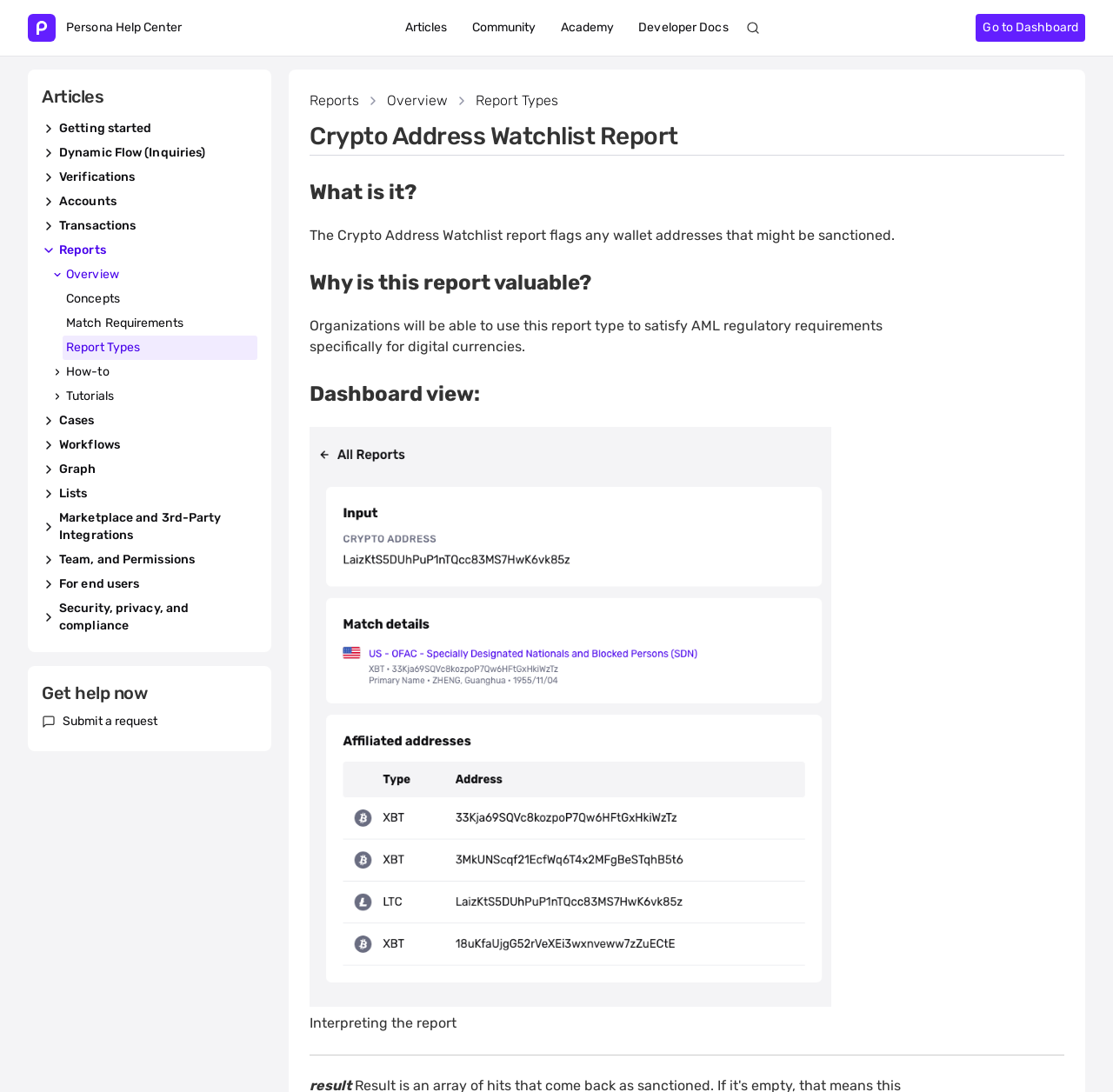What is the purpose of the Crypto Address Watchlist report for organizations?
Analyze the image and deliver a detailed answer to the question.

According to the webpage, organizations will be able to use this report type to satisfy AML regulatory requirements specifically for digital currencies, which is stated in the 'Why is this report valuable?' section.